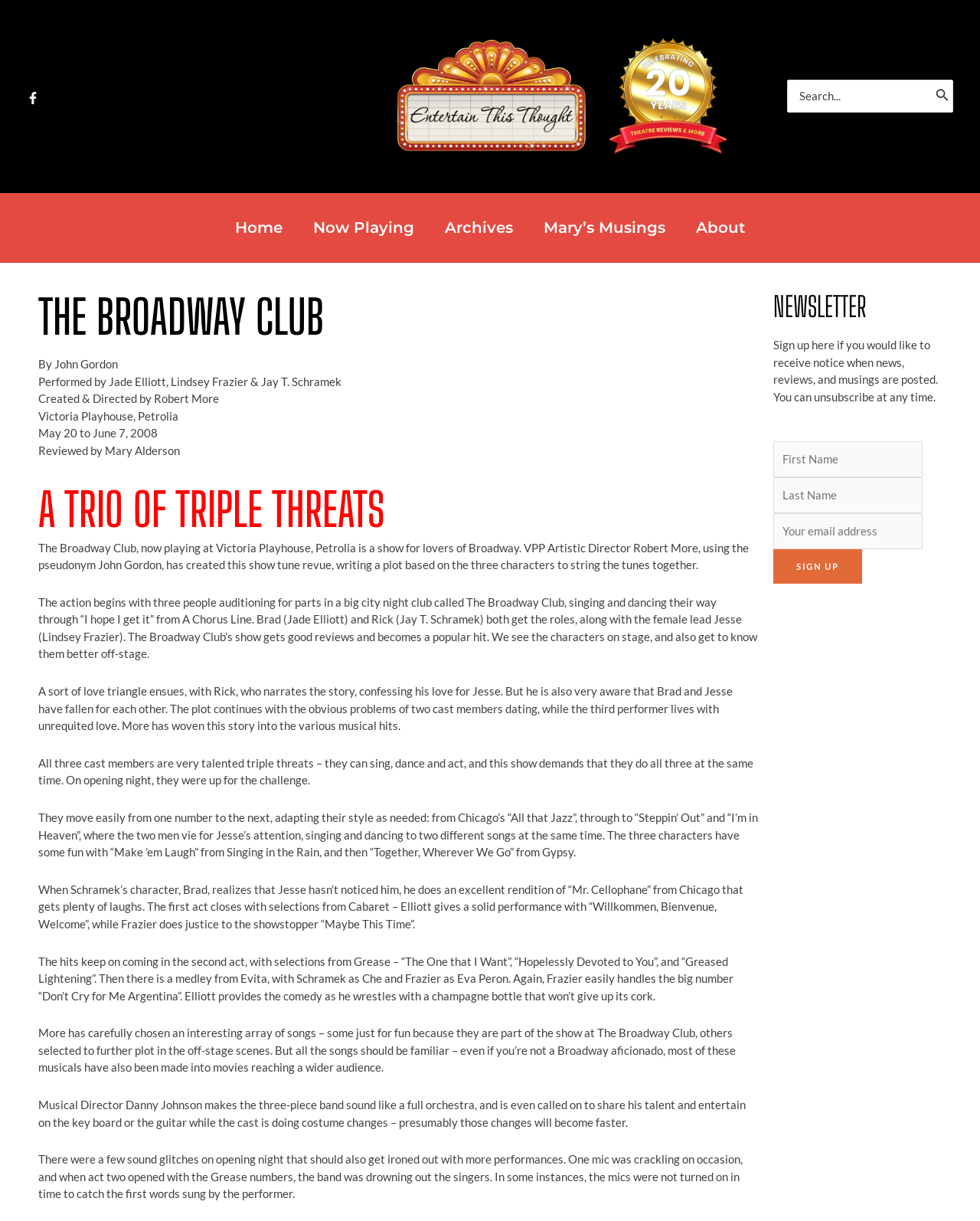Who is the director of the show?
Refer to the image and provide a one-word or short phrase answer.

Robert More